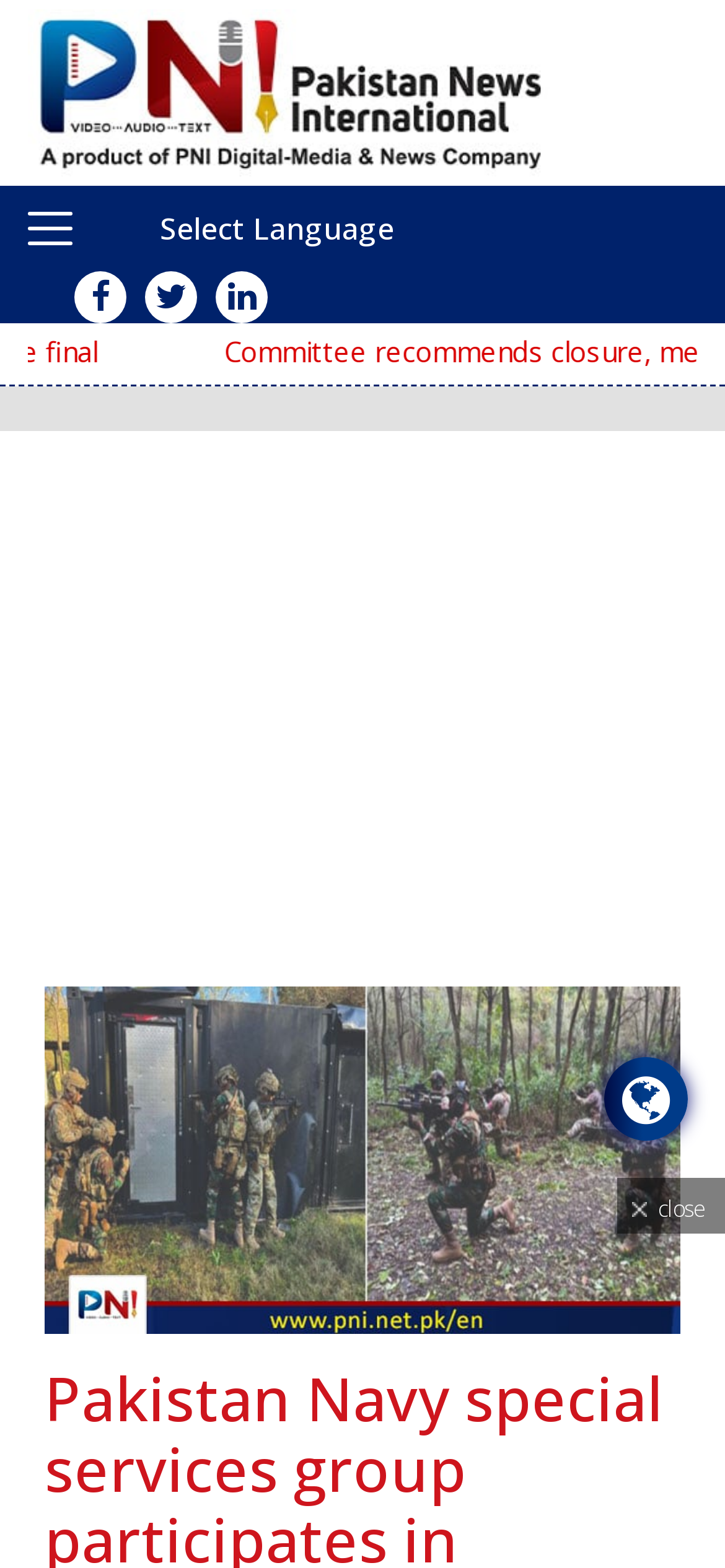Provide a single word or phrase to answer the given question: 
What is the function of the link at the bottom right corner?

Close